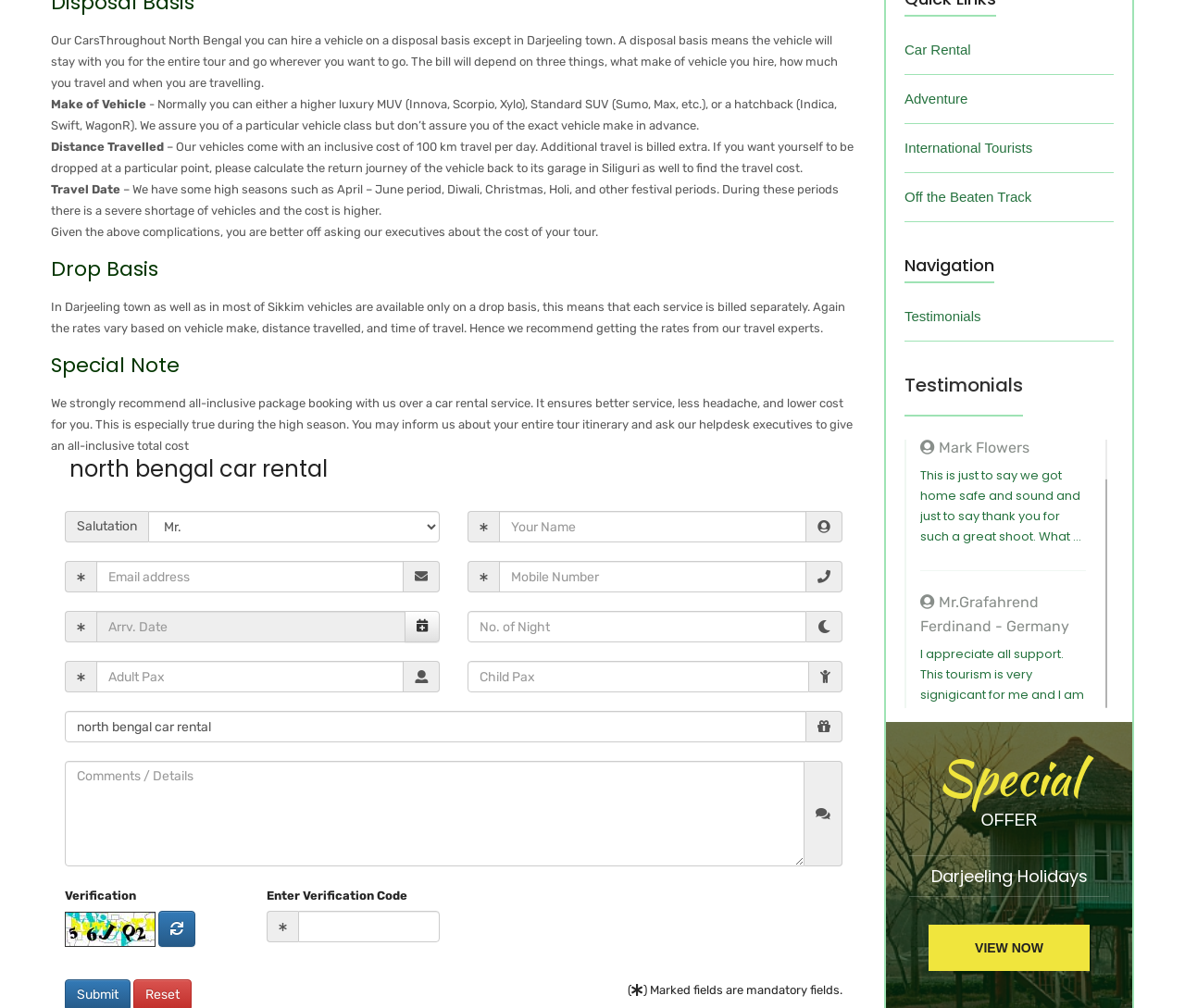Show the bounding box coordinates for the HTML element described as: "Stockists".

None